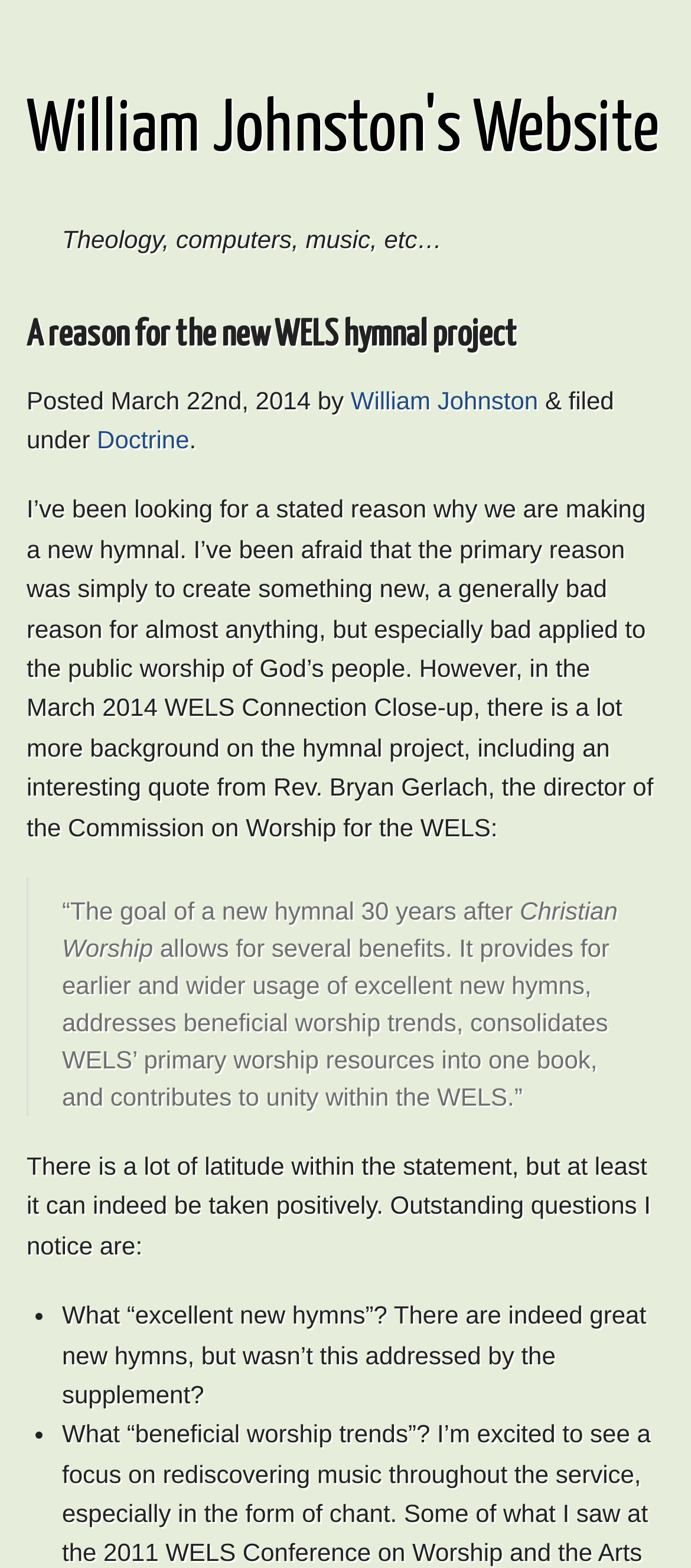What is the date of this post?
Please answer the question with as much detail as possible using the screenshot.

The date of this post is March 22nd, 2014, as indicated by the time element in the sentence 'Posted March 22nd, 2014'.